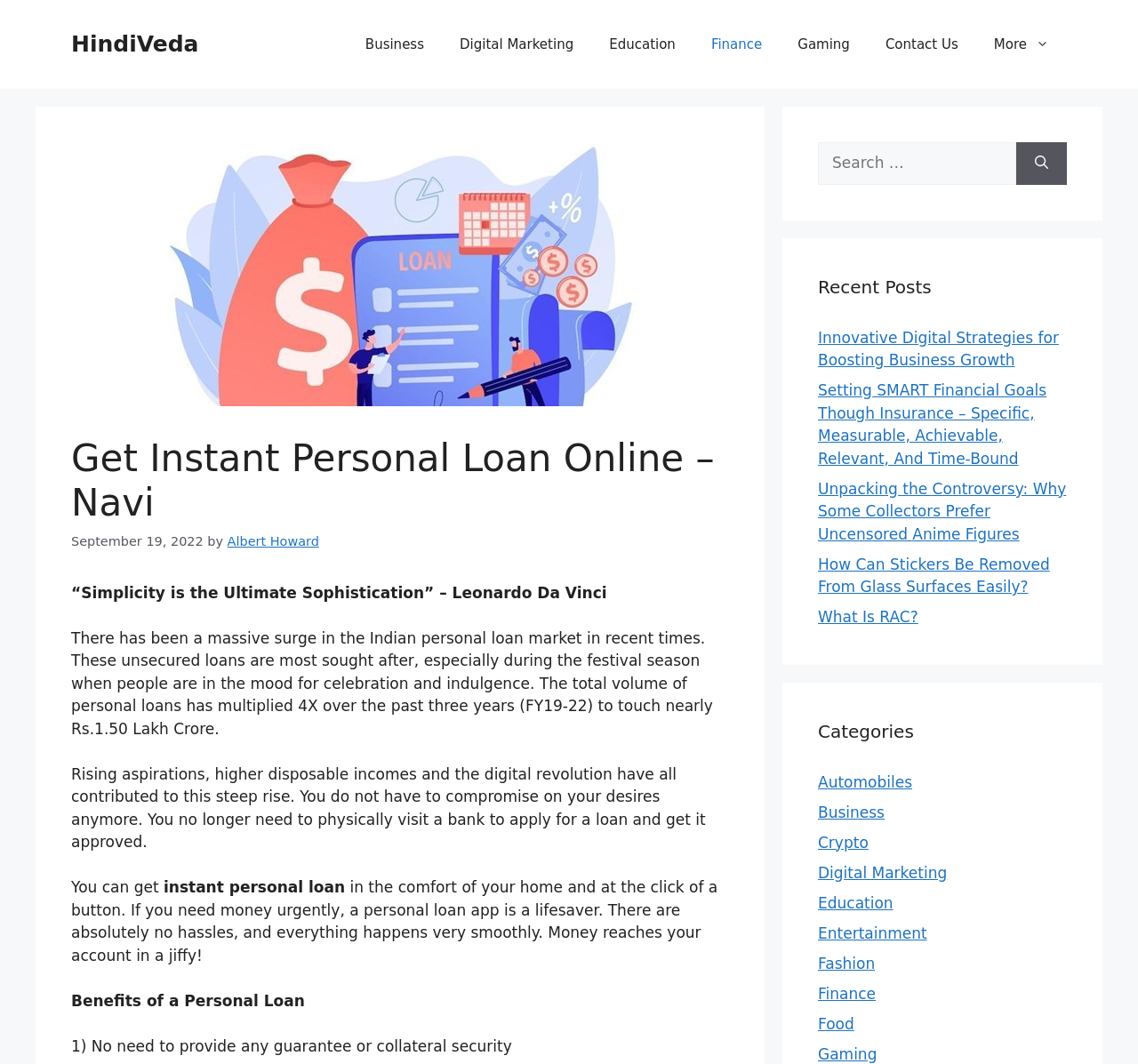Answer the following inquiry with a single word or phrase:
What is the name of the website?

HindiVeda